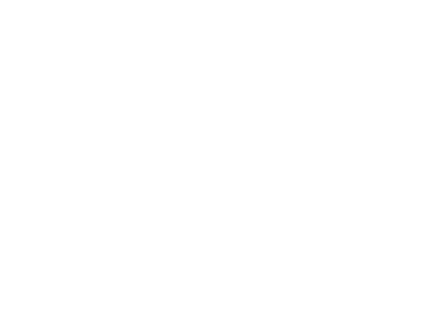What is the purpose of the CNC machining industry?
Using the information from the image, give a concise answer in one word or a short phrase.

Producing high-quality products